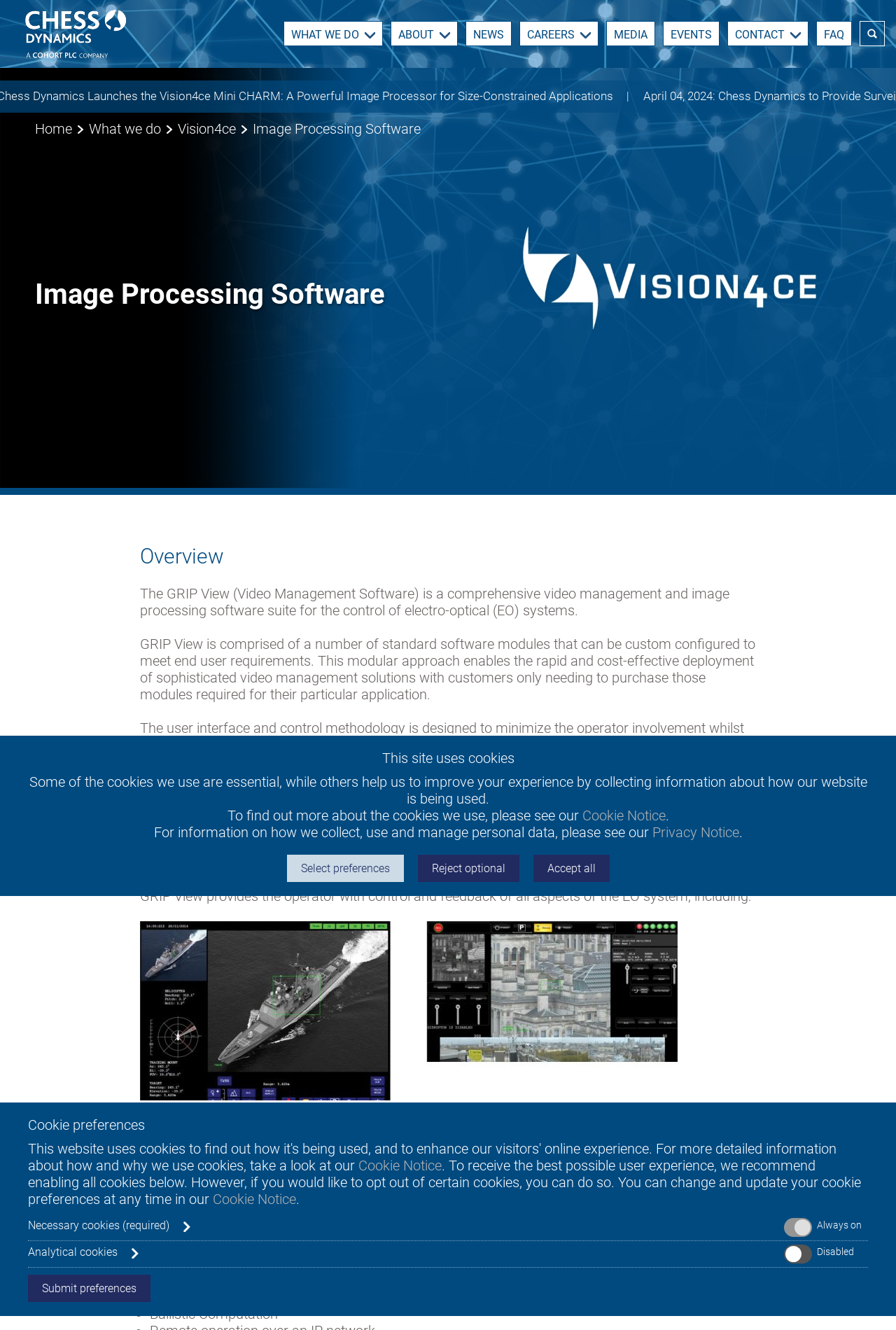Give a comprehensive overview of the webpage, including key elements.

The webpage is about Image Processing Software, specifically the GRIP View (Video Management Software). At the top left corner, there is a logo of Chess Dynamics. Below the logo, there is a navigation menu with links to different sections of the website, including "WHAT WE DO", "ABOUT", "NEWS", "CAREERS", "MEDIA", "EVENTS", "CONTACT", and "FAQ".

On the left side of the page, there is a secondary navigation menu with links to "Home", "What we do", "Vision4ce", and other related pages. Above this menu, there is a heading that reads "Image Processing Software" and a subheading that reads "Overview".

The main content of the page is divided into several sections. The first section describes the GRIP View software, stating that it is a comprehensive video management and image processing software suite for the control of electro-optical (EO) systems. The text explains that the software is modular and can be custom configured to meet end-user requirements.

The next section describes the user interface and control methodology of the software, stating that it is designed to minimize operator involvement while maximizing the quality of the information available. The text explains that the software's Graphical User Interface can display multiple video streams in a flexible layout and includes features such as on-screen presentation of ancillary data and semi-transparent video overlays.

The following section lists the capabilities of the GRIP View software, including Graphical User Interfaces, System control, Video Target Detection and Tracking (DART), Panoramic Display Formation, Video Compression and Recording (H.264 & M-JPEG), Video Streaming (MPEG-TS, STANAG 4609, RTSP, DEF STAN 00-82), Electronic Image Stabilization (eStab), Image Enhancement, Geodetic Positioning, and Ballistic Computation.

At the bottom of the page, there is a section about cookies, explaining that the website uses cookies and providing links to the Cookie Notice and Privacy Notice. There is also a section for cookie preferences, allowing users to select their preferences and submit them.

Overall, the webpage provides detailed information about the GRIP View software and its capabilities, as well as information about cookies and privacy policies.